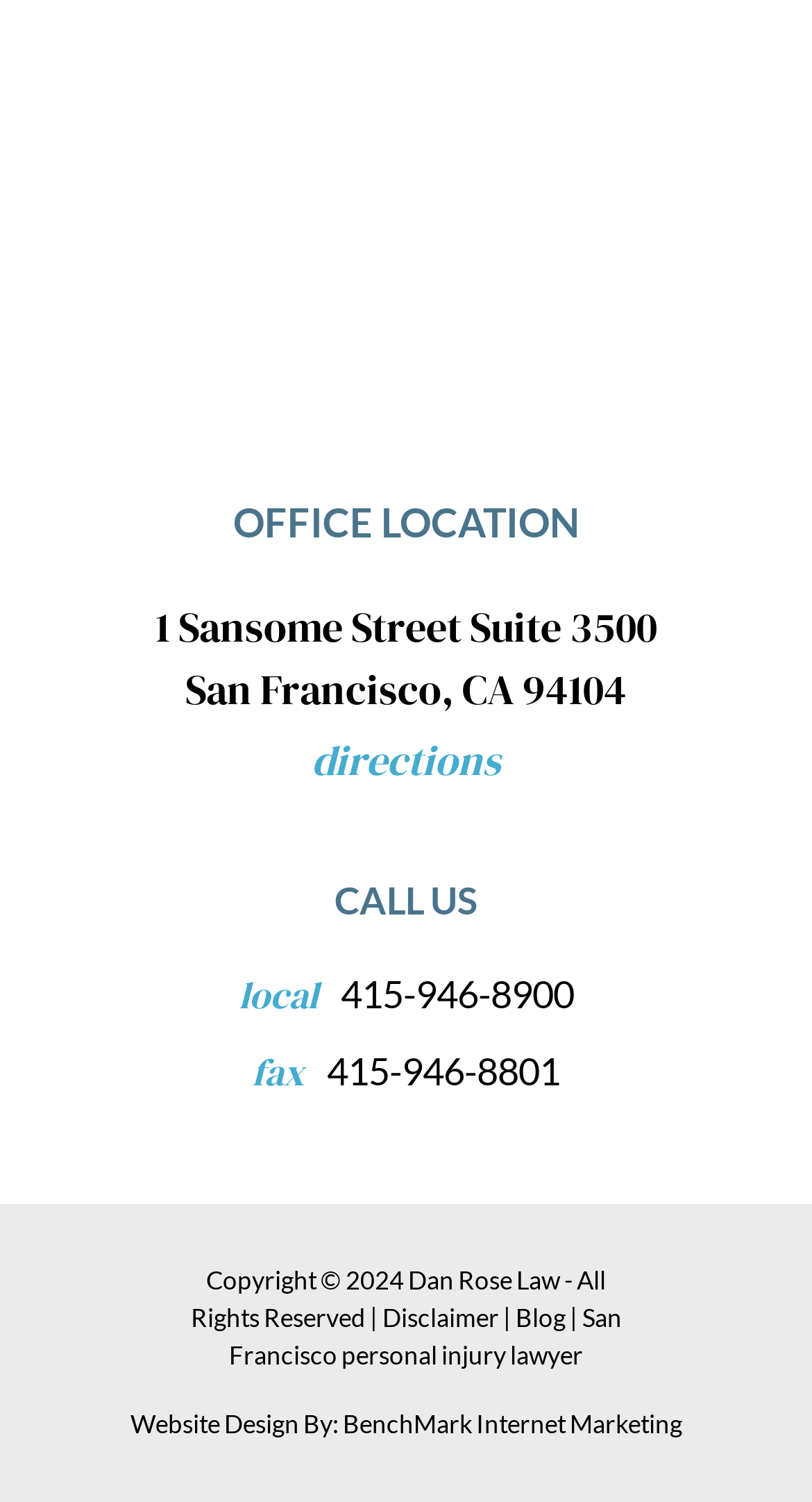Identify the bounding box for the UI element specified in this description: "San Francisco personal injury lawyer". The coordinates must be four float numbers between 0 and 1, formatted as [left, top, right, bottom].

[0.282, 0.866, 0.765, 0.912]